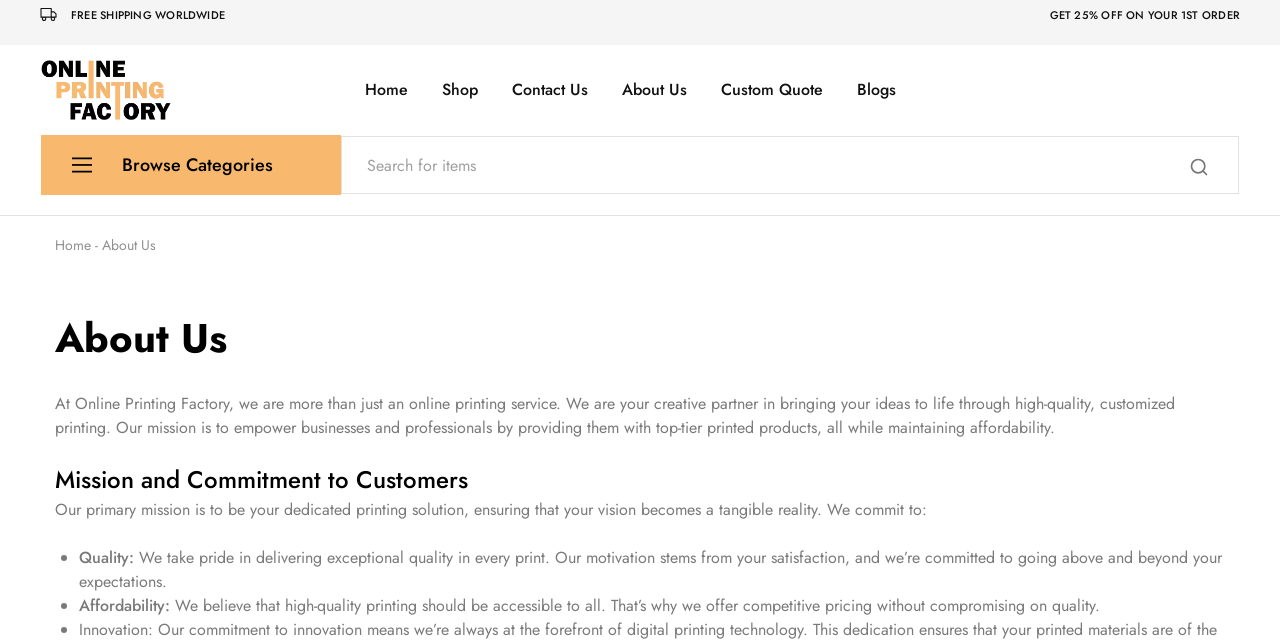Please identify the bounding box coordinates of the area that needs to be clicked to fulfill the following instruction: "Click on the 'Contact Us' link."

[0.397, 0.123, 0.461, 0.157]